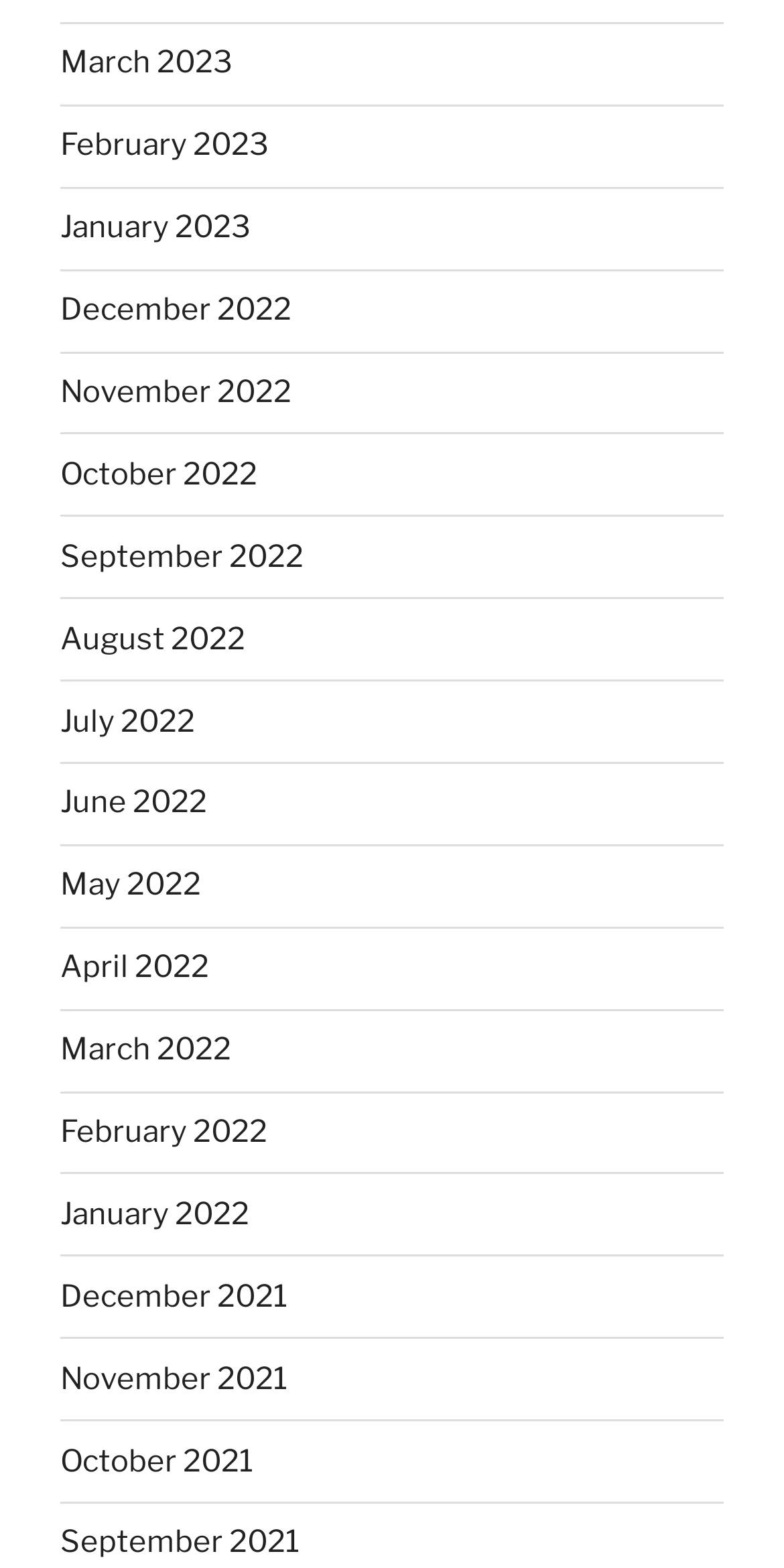Can you show the bounding box coordinates of the region to click on to complete the task described in the instruction: "View March 2023"?

[0.077, 0.029, 0.297, 0.052]